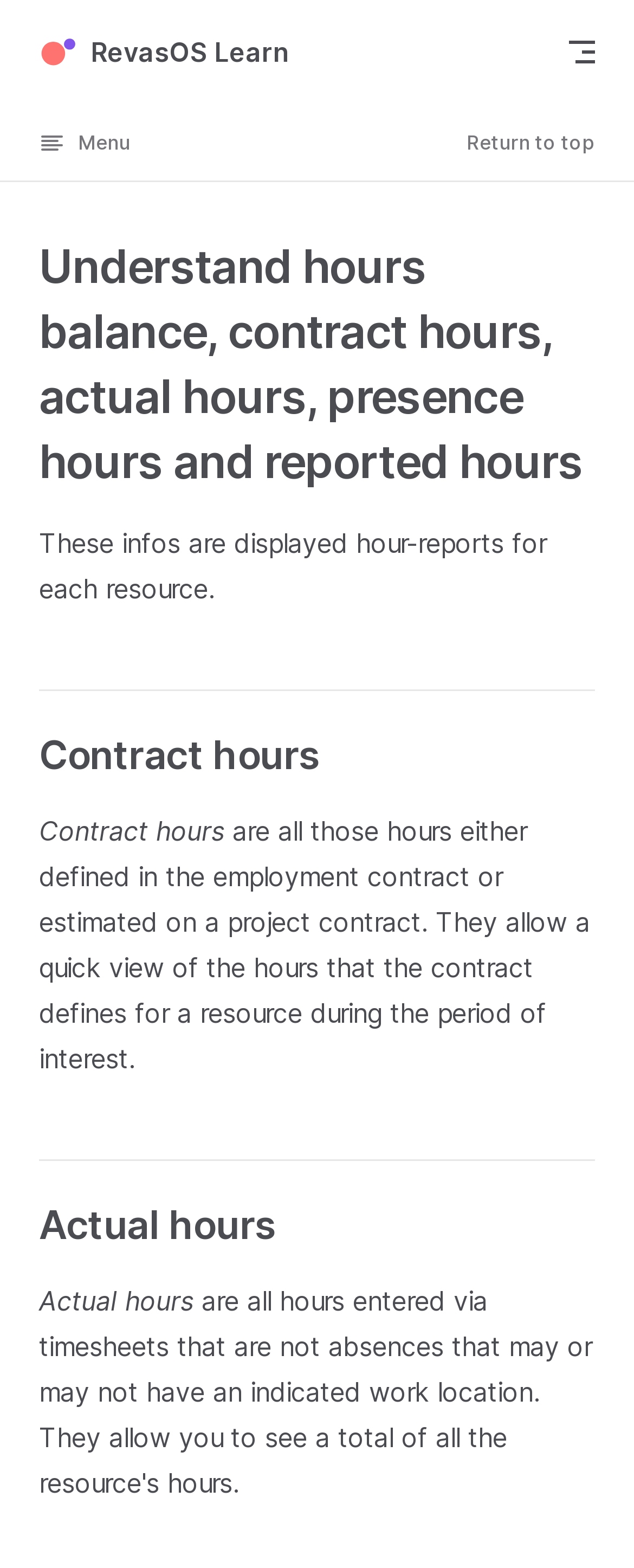Provide an in-depth caption for the webpage.

The webpage is about understanding hours balance, contract hours, actual hours, presence hours, and reported hours on RevasOS Learn. At the top left, there is a link to "Skip to content" and a link to the RevasOS Learn homepage. Next to these links, a button labeled "Menu" is located, which is not expanded. On the top right, a link to "Return to top" is positioned.

Below the top section, a main heading "Understand hours balance, contract hours, actual hours, presence hours and reported hours" is displayed. Following this heading, a paragraph of text explains that the information displayed is for hour reports for each resource.

Underneath this text, a subheading "Contract hours" is shown, accompanied by a hidden link. A descriptive text explains that contract hours are those defined in the employment contract or estimated on a project contract, providing a quick view of the hours defined for a resource during a specific period.

Further down, another subheading "Actual hours" is displayed, also accompanied by a hidden link. However, there is no descriptive text associated with this subheading.